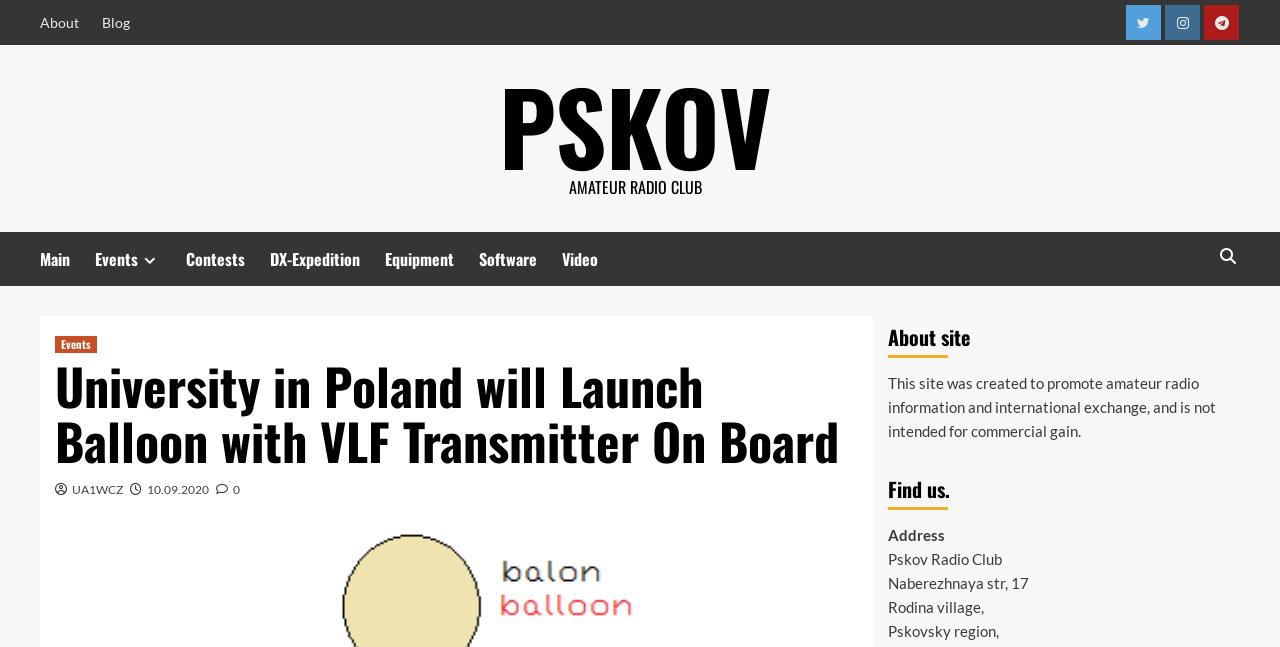Provide a single word or phrase answer to the question: 
What is the purpose of this website?

Promote amateur radio information and international exchange